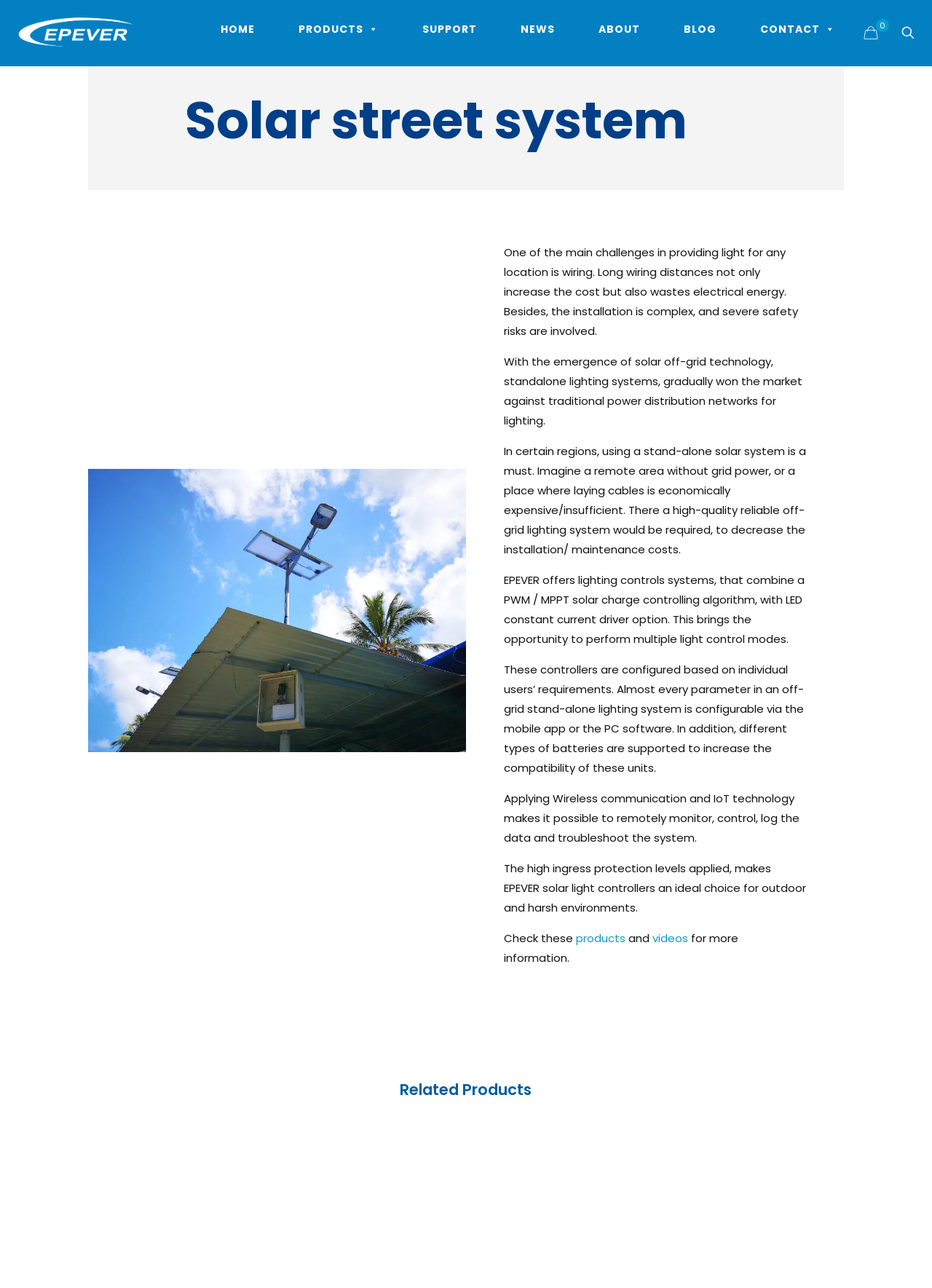Identify the bounding box of the UI component described as: "CONTACT".

None